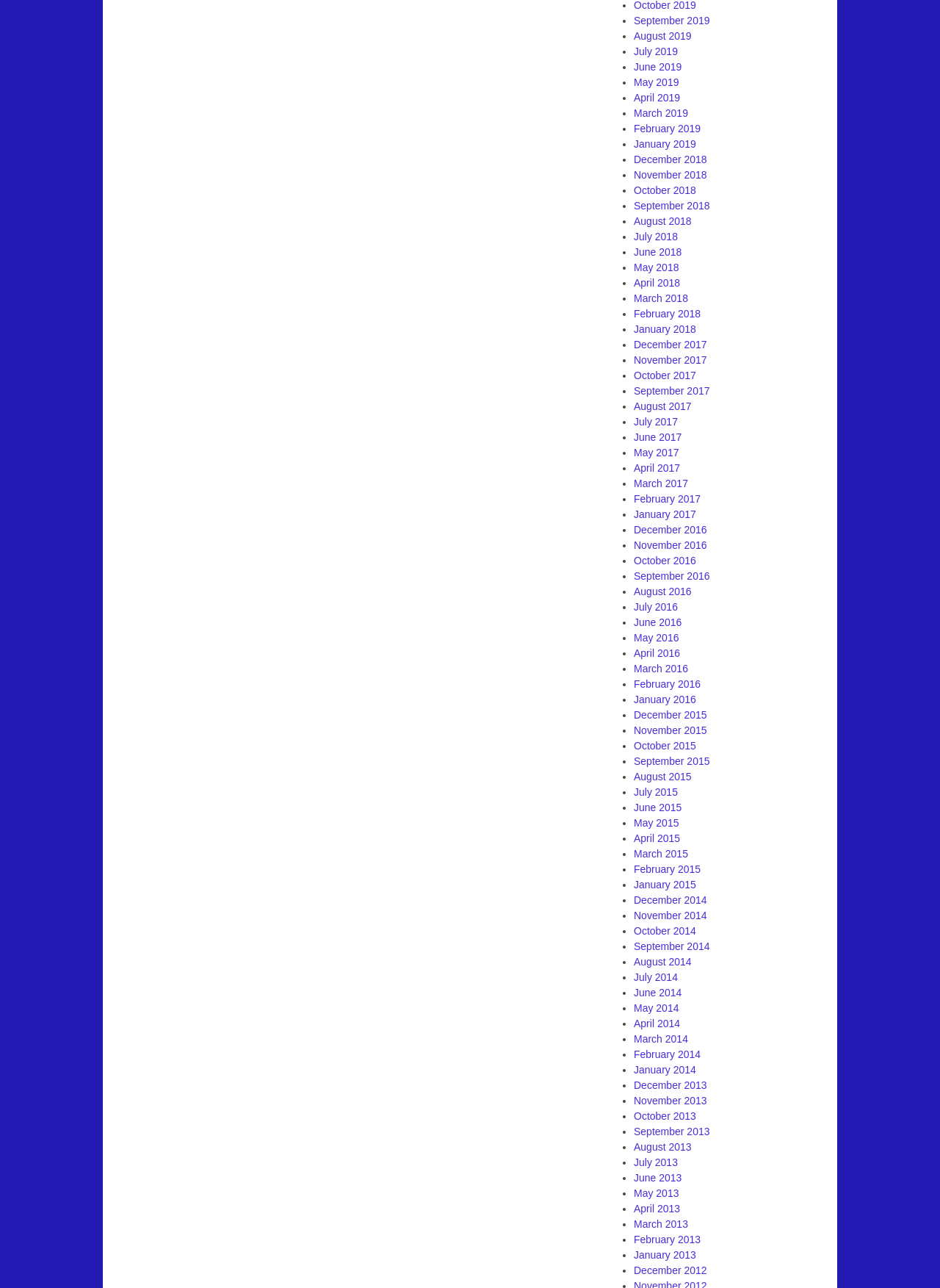Determine the bounding box coordinates for the element that should be clicked to follow this instruction: "Click September 2019". The coordinates should be given as four float numbers between 0 and 1, in the format [left, top, right, bottom].

[0.674, 0.011, 0.755, 0.02]